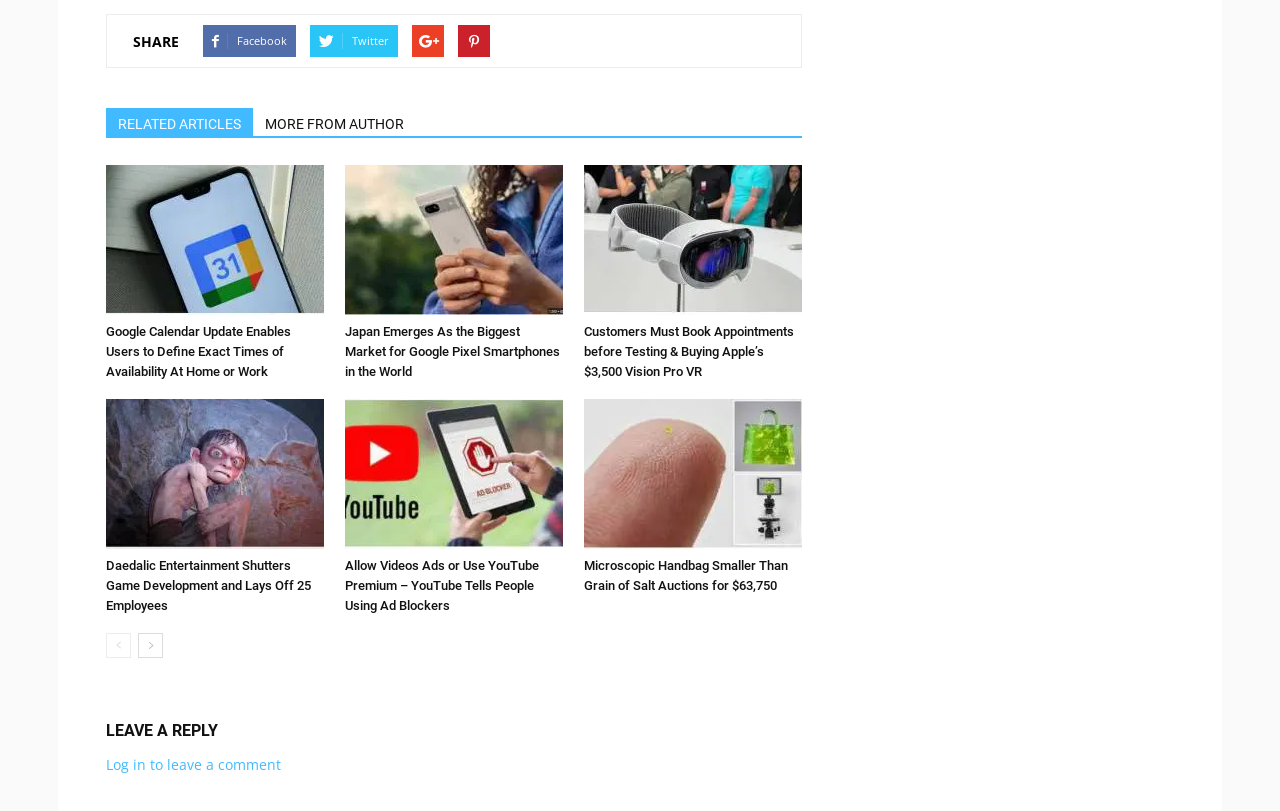What is the purpose of the SHARE button?
Provide a detailed and extensive answer to the question.

The SHARE button is located in the footer section of the webpage, and it is accompanied by social media icons such as Facebook, Twitter, and others. This suggests that the purpose of the SHARE button is to allow users to share the content of the webpage on their social media platforms.